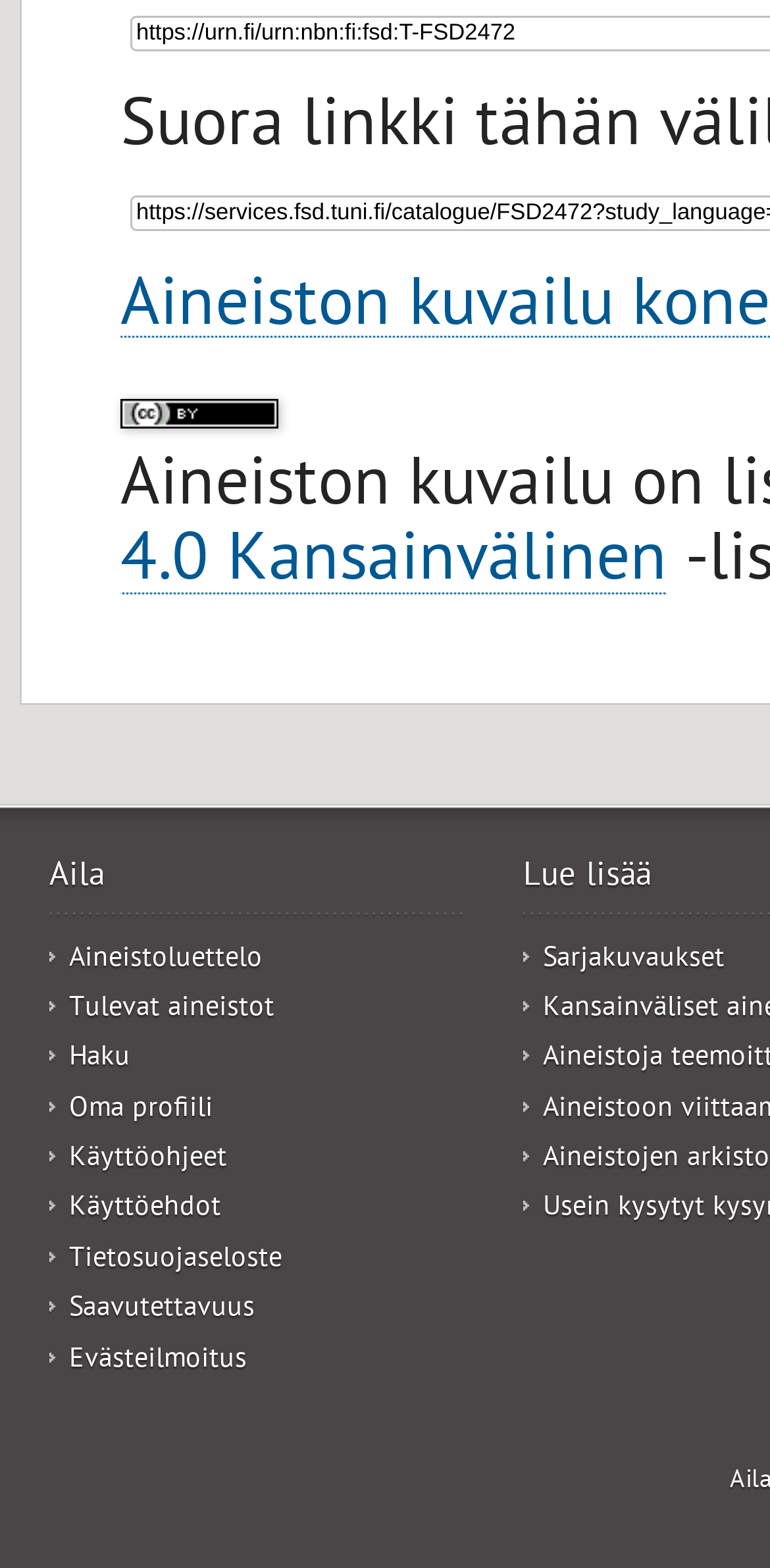Analyze the image and answer the question with as much detail as possible: 
How many links are there in the bottom section?

I counted the links in the bottom section, starting from 'Haku' to 'Evästeilmoitus', and found 9 links.